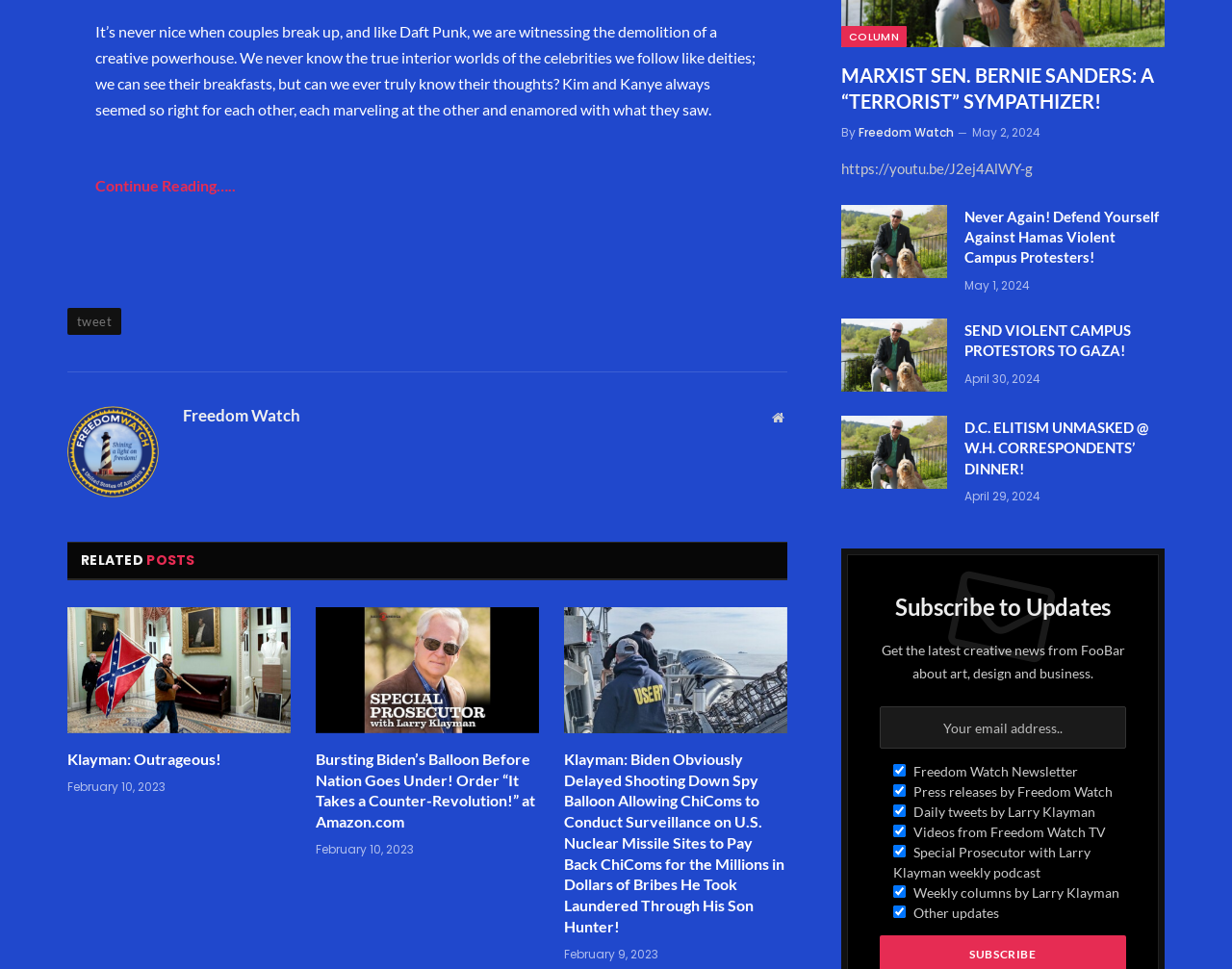What is the date of the article 'MARXIST SEN. BERNIE SANDERS: A “TERRORIST” SYMPATHIZER!'?
Based on the image, answer the question in a detailed manner.

The article 'MARXIST SEN. BERNIE SANDERS: A “TERRORIST” SYMPATHIZER!' has a time stamp of May 2, 2024, indicating that it was published on that date.